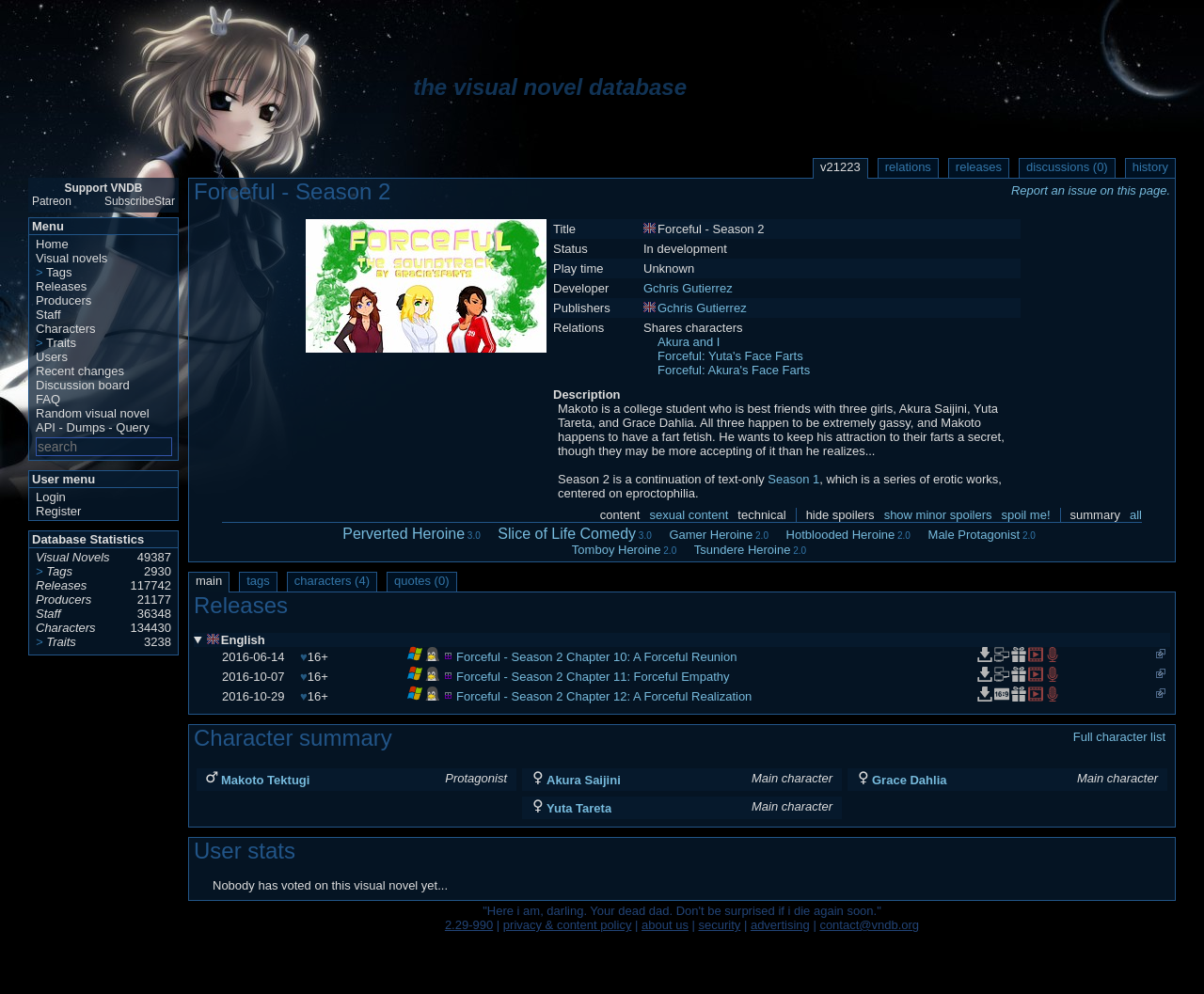Provide the bounding box coordinates of the section that needs to be clicked to accomplish the following instruction: "Login to the website."

[0.03, 0.493, 0.055, 0.508]